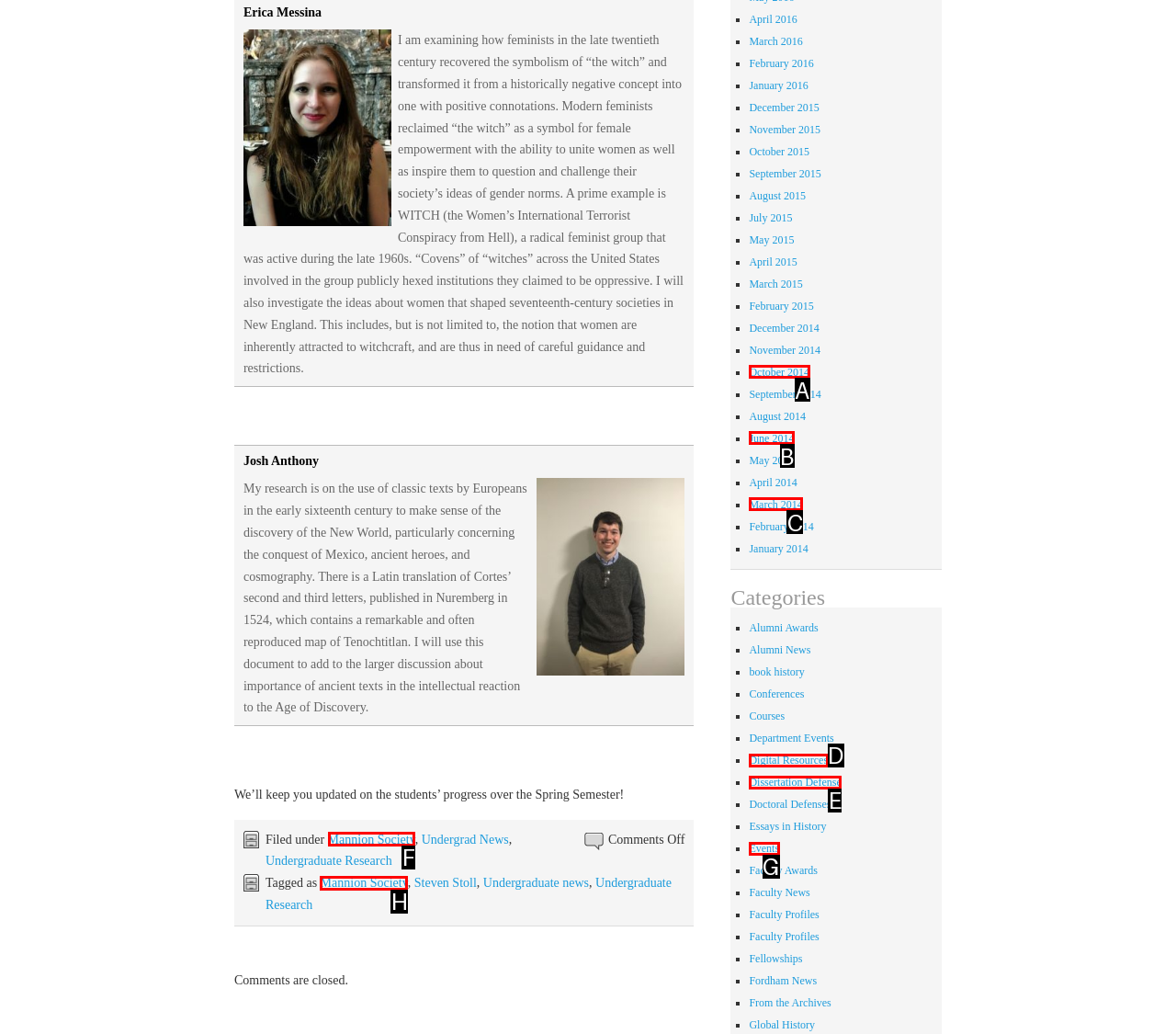Identify the letter of the option that should be selected to accomplish the following task: Click on the 'Mannion Society' link. Provide the letter directly.

F